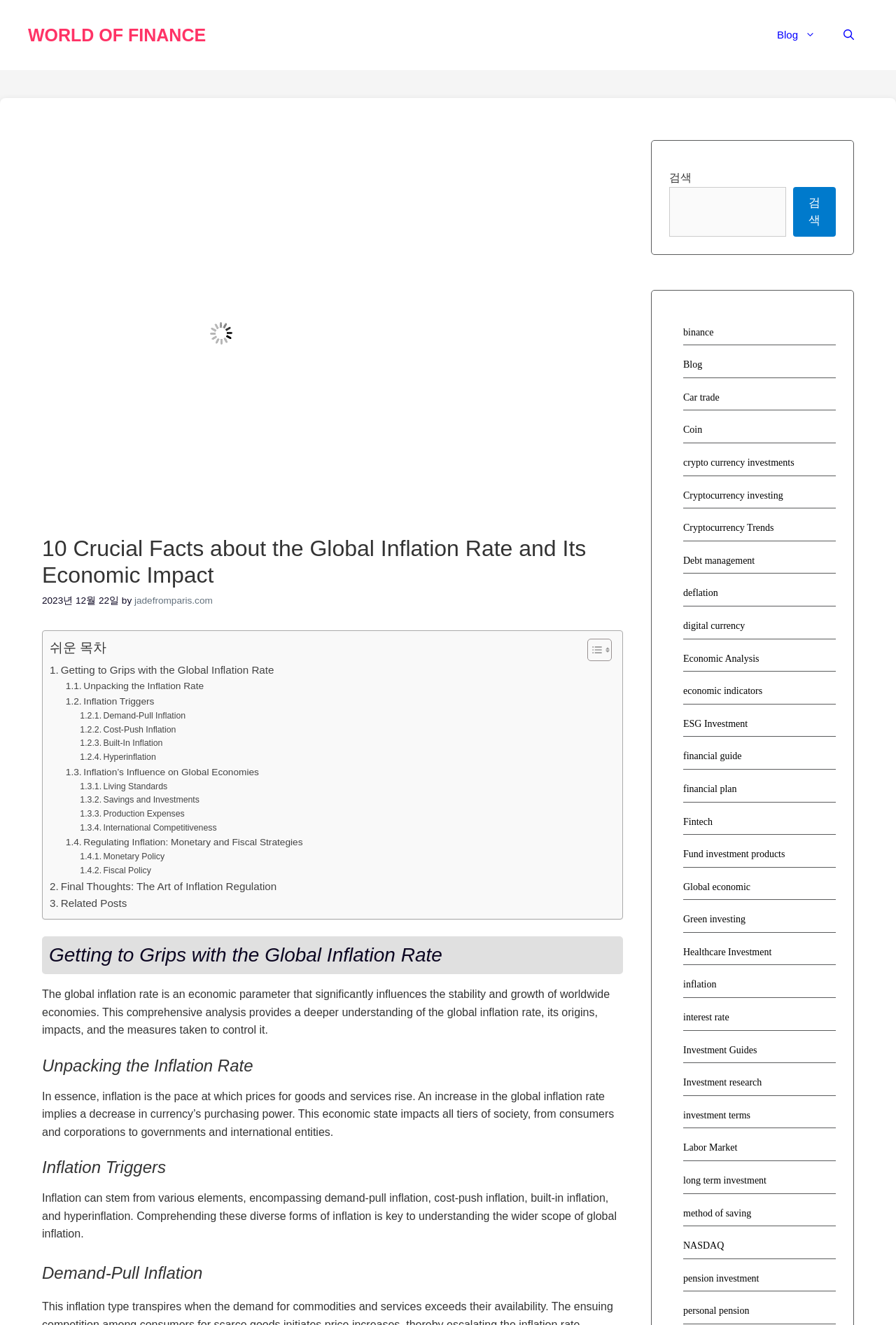Respond to the following question using a concise word or phrase: 
What is the main category of the 'Car trade' link?

Financial guide